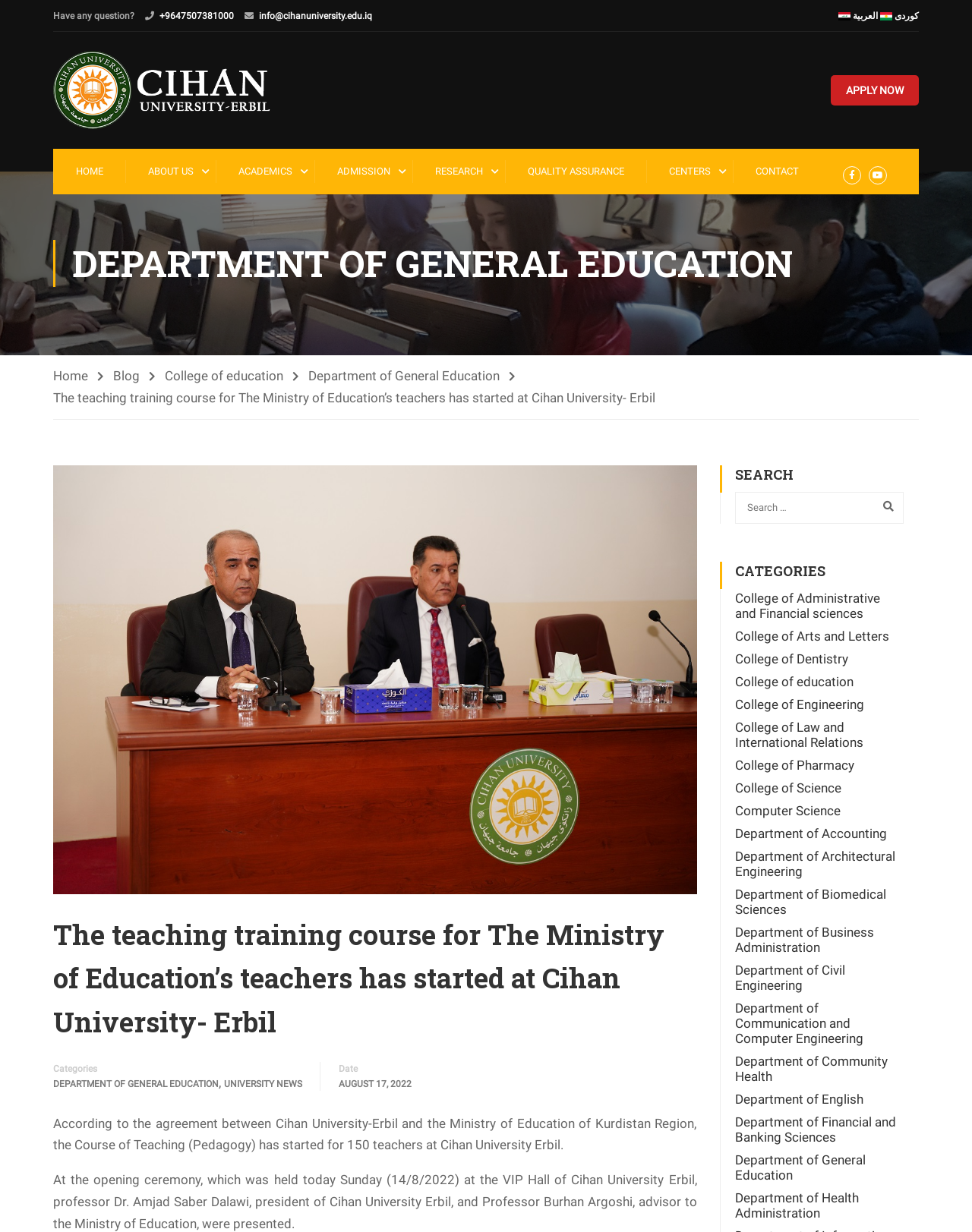What is the date of the opening ceremony of the teaching training course?
Using the image as a reference, deliver a detailed and thorough answer to the question.

I found the date of the opening ceremony by reading the text on the webpage, which says 'At the opening ceremony, which was held today Sunday (14/8/2022) at the VIP Hall of Cihan University Erbil...'.